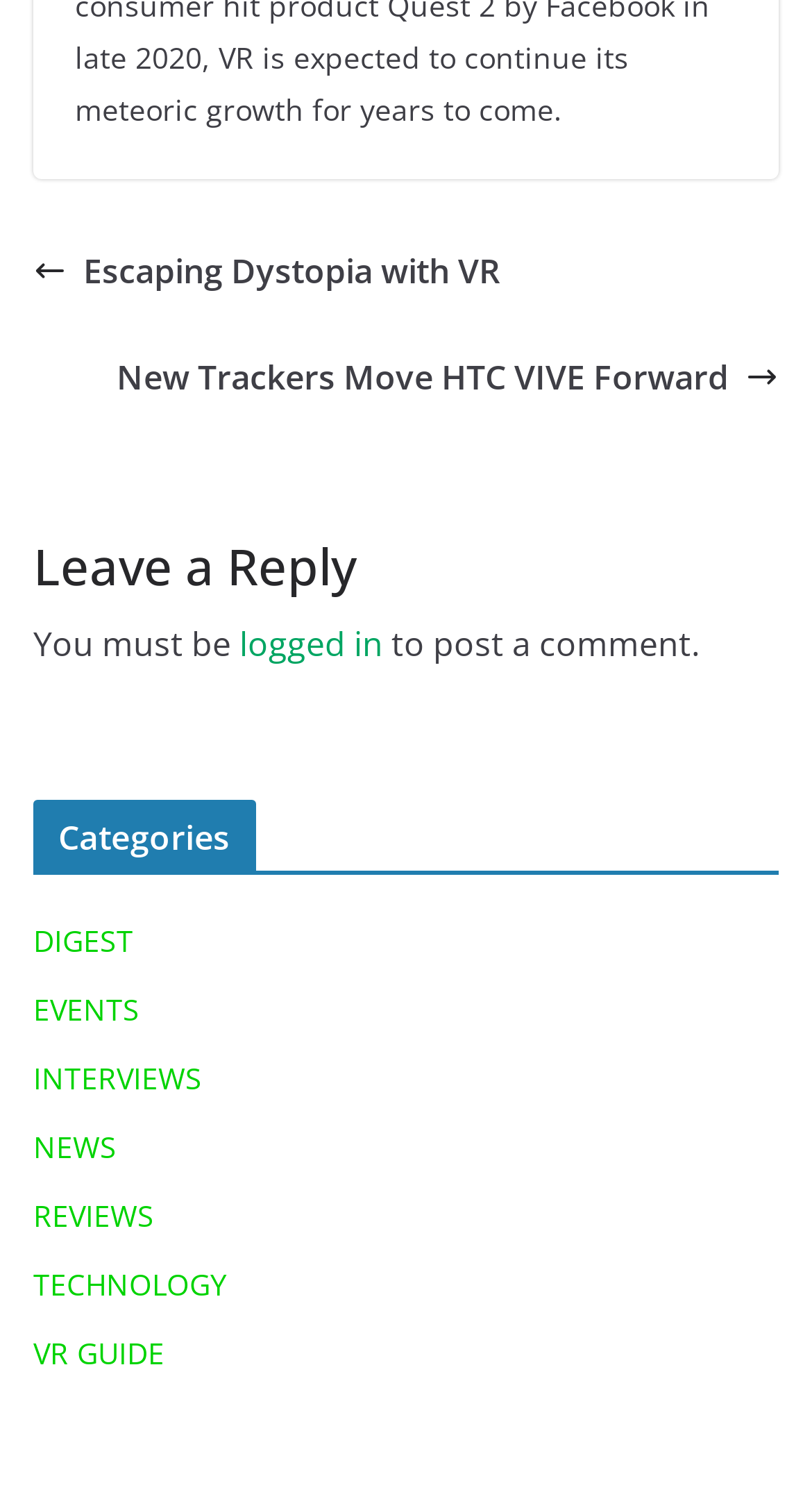Determine the bounding box coordinates for the clickable element required to fulfill the instruction: "Click on the link to read about Escaping Dystopia with VR". Provide the coordinates as four float numbers between 0 and 1, i.e., [left, top, right, bottom].

[0.041, 0.161, 0.615, 0.201]